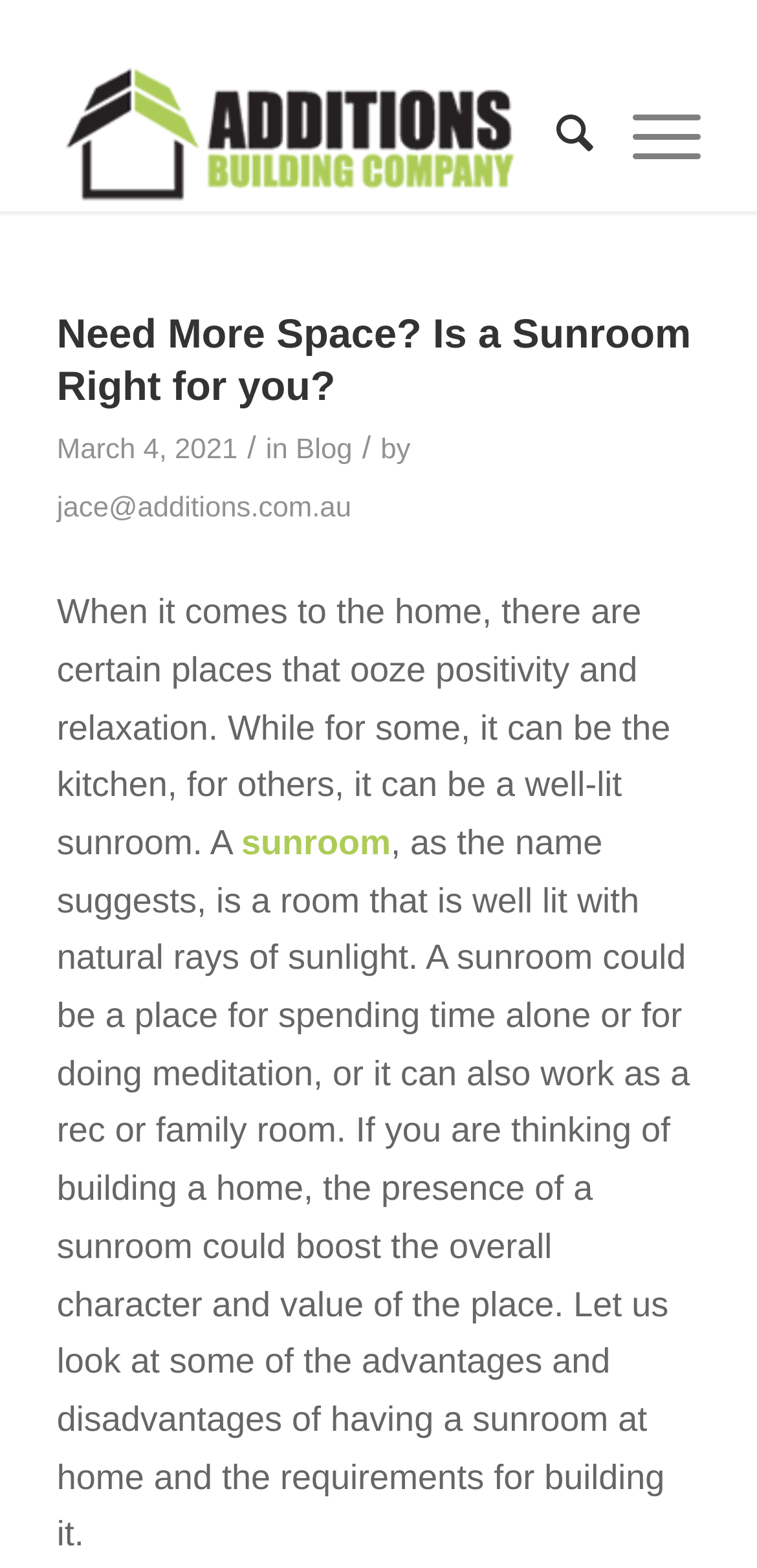Determine the bounding box for the UI element as described: "Search". The coordinates should be represented as four float numbers between 0 and 1, formatted as [left, top, right, bottom].

[0.684, 0.036, 0.784, 0.135]